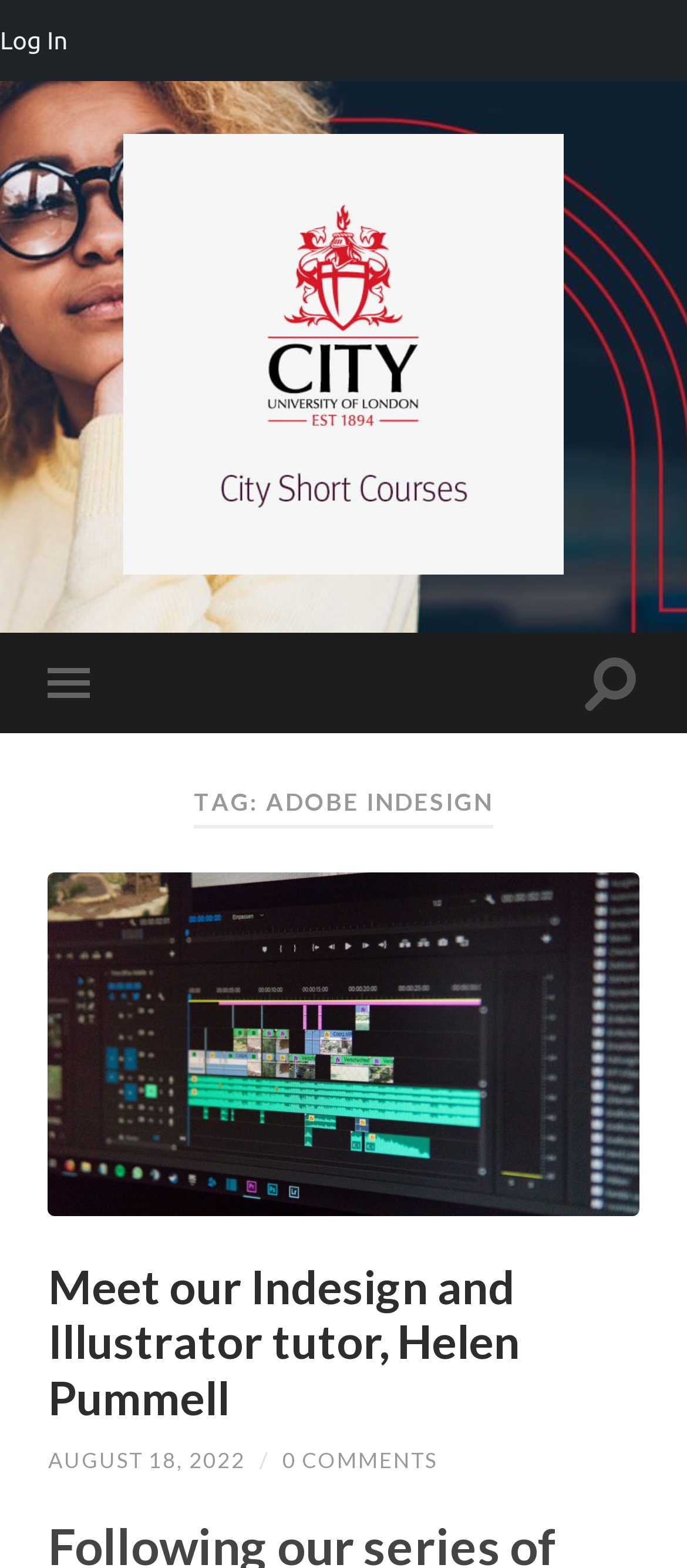Provide the bounding box coordinates for the specified HTML element described in this description: "August 18, 2022". The coordinates should be four float numbers ranging from 0 to 1, in the format [left, top, right, bottom].

[0.07, 0.923, 0.357, 0.94]